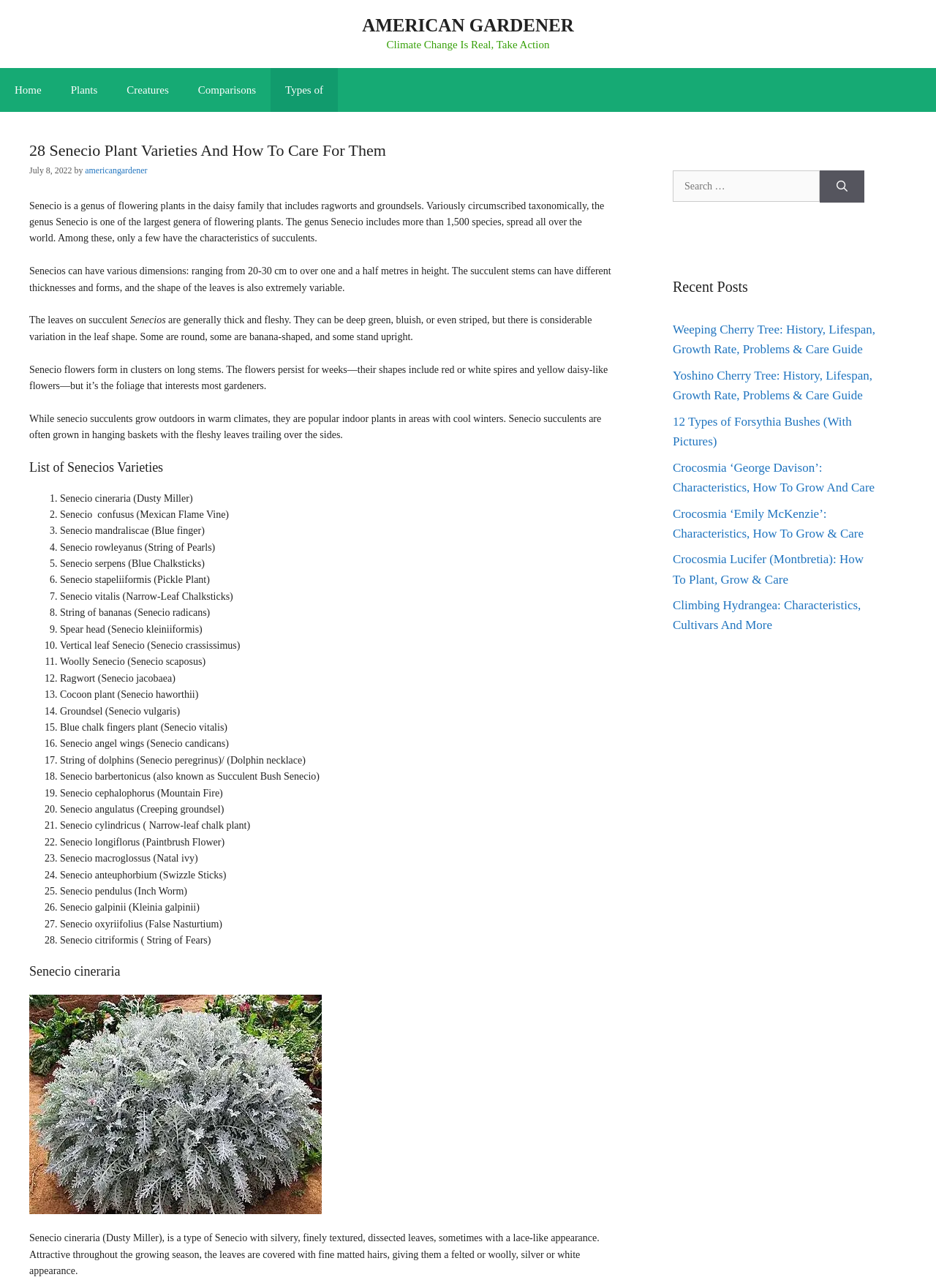Provide a comprehensive description of the webpage.

This webpage is about Senecio plants, a genus of flowering plants in the daisy family. At the top, there is a banner with the site's name, "AMERICAN GARDENER", and a navigation menu with links to "Home", "Plants", "Creatures", "Comparisons", and "Types of". Below the navigation menu, there is a heading that reads "28 Senecio Plant Varieties And How To Care For Them". 

The main content of the webpage is divided into sections. The first section provides an introduction to Senecio plants, describing their characteristics, such as their varying dimensions, succulent stems, and leaves. The text also mentions that Senecio flowers form in clusters on long stems, but it's the foliage that interests most gardeners.

The next section is a list of 28 Senecio plant varieties, each with a brief description. The list is organized with numbered markers, and the plant names are written in a clear and readable font. The list takes up most of the webpage's content.

Throughout the webpage, there are no images, but the text is well-organized and easy to follow. The use of headings and subheadings helps to break up the content and make it more readable. Overall, the webpage appears to be a informative resource for those interested in learning about Senecio plants.